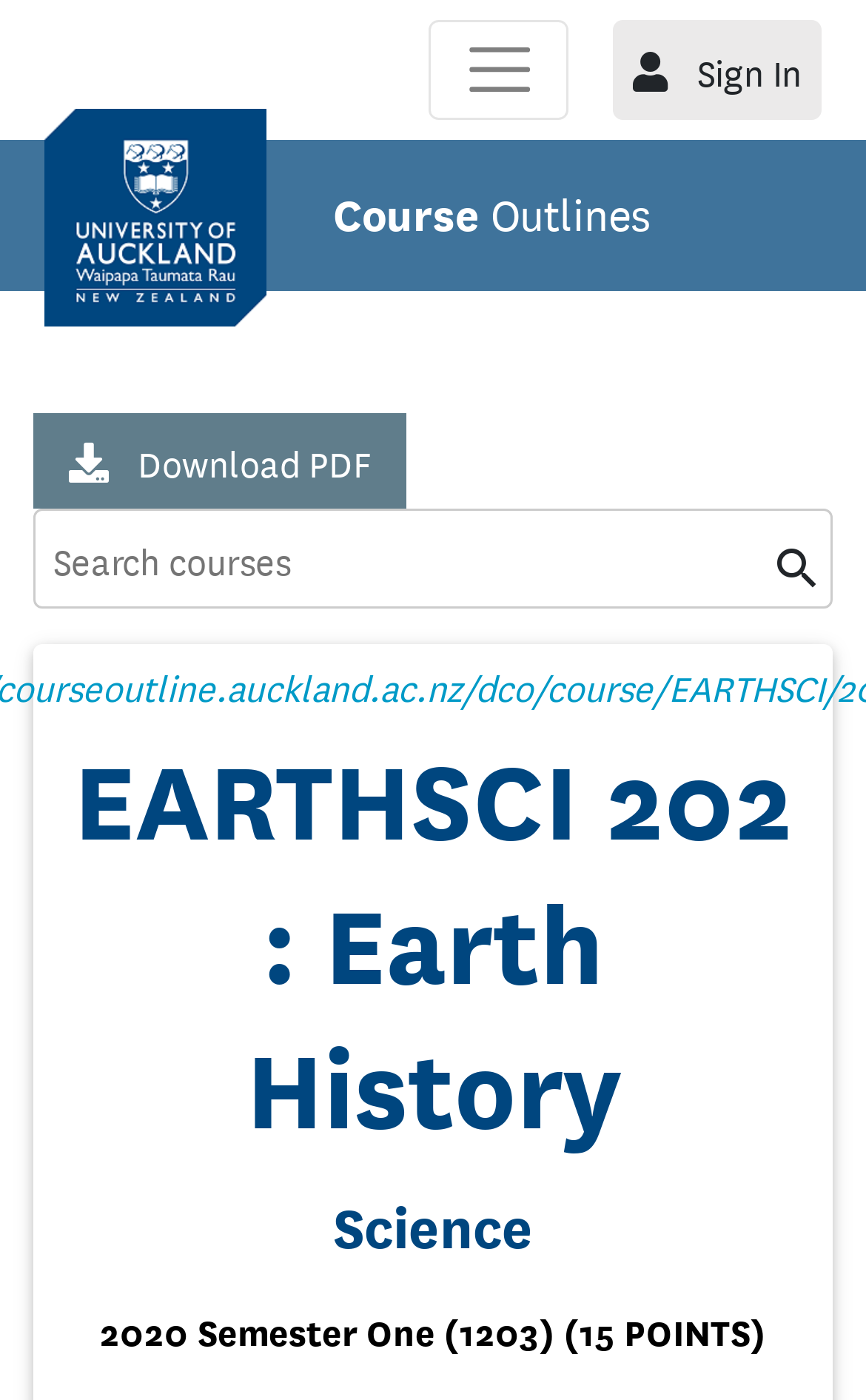Extract the main title from the webpage and generate its text.

EARTHSCI 202 : Earth History